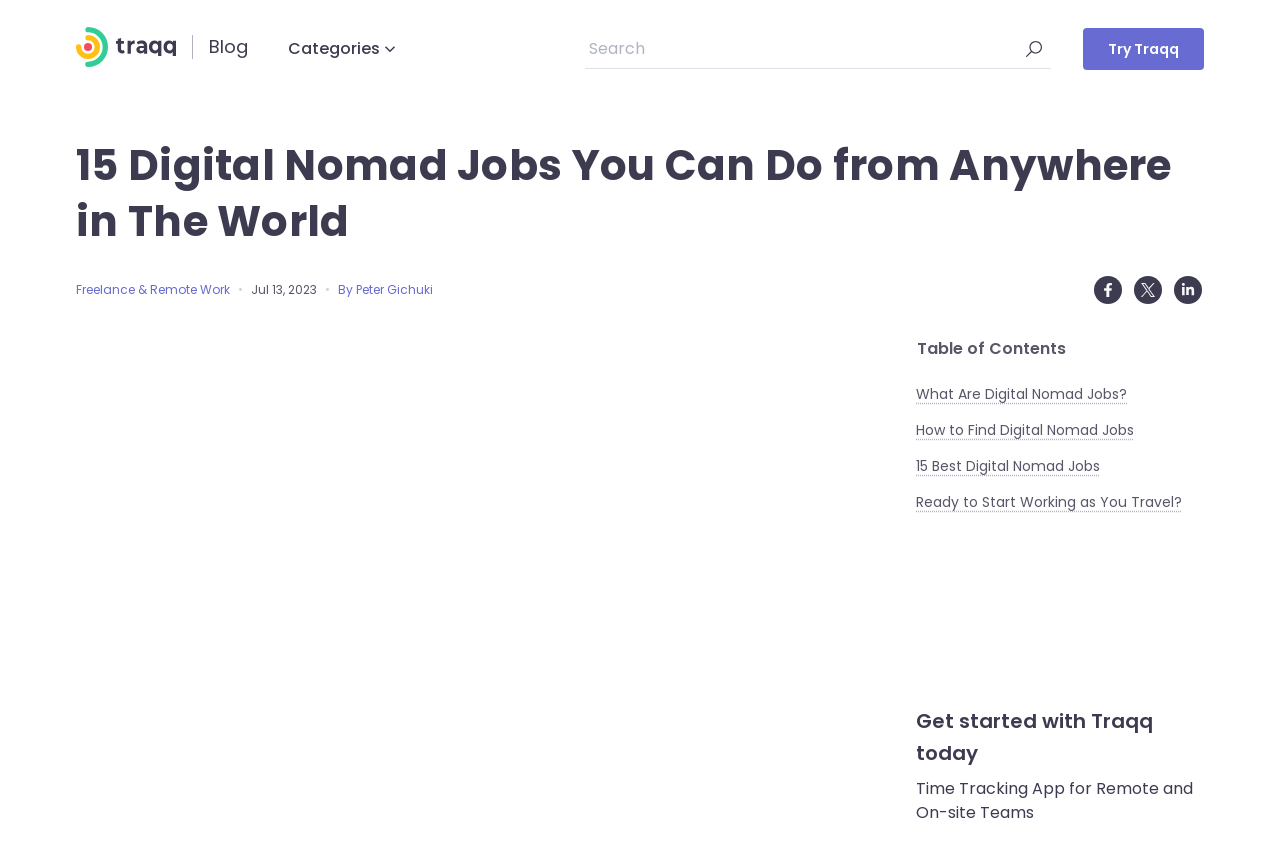Explain the webpage in detail, including its primary components.

This webpage is about digital nomad jobs, specifically discussing how to get started and the best jobs of 2022. At the top left, there is a link to the main page, accompanied by a small image. Next to it, there are links to the blog and categories, with a button to access categories. A search bar is located on the top right, with a search button and a small image.

Below the top navigation, there is a prominent heading that reads "15 Digital Nomad Jobs You Can Do from Anywhere in The World". Underneath, there are links to related topics, such as freelance and remote work, along with the author's name and date of publication.

On the right side, there are social media links to Facebook, Twitter, and LinkedIn, each represented by a small image. Below these links, there is a large featured image related to digital nomad jobs.

The main content of the page is divided into sections, with a table of contents button on the top right. The sections include "What Are Digital Nomad Jobs?", "How to Find Digital Nomad Jobs", "15 Best Digital Nomad Jobs", and "Ready to Start Working as You Travel?". There is also an image related to team management.

At the bottom of the page, there is a heading that encourages users to get started with Traqq today, along with a brief description of the time tracking app for remote and on-site teams.